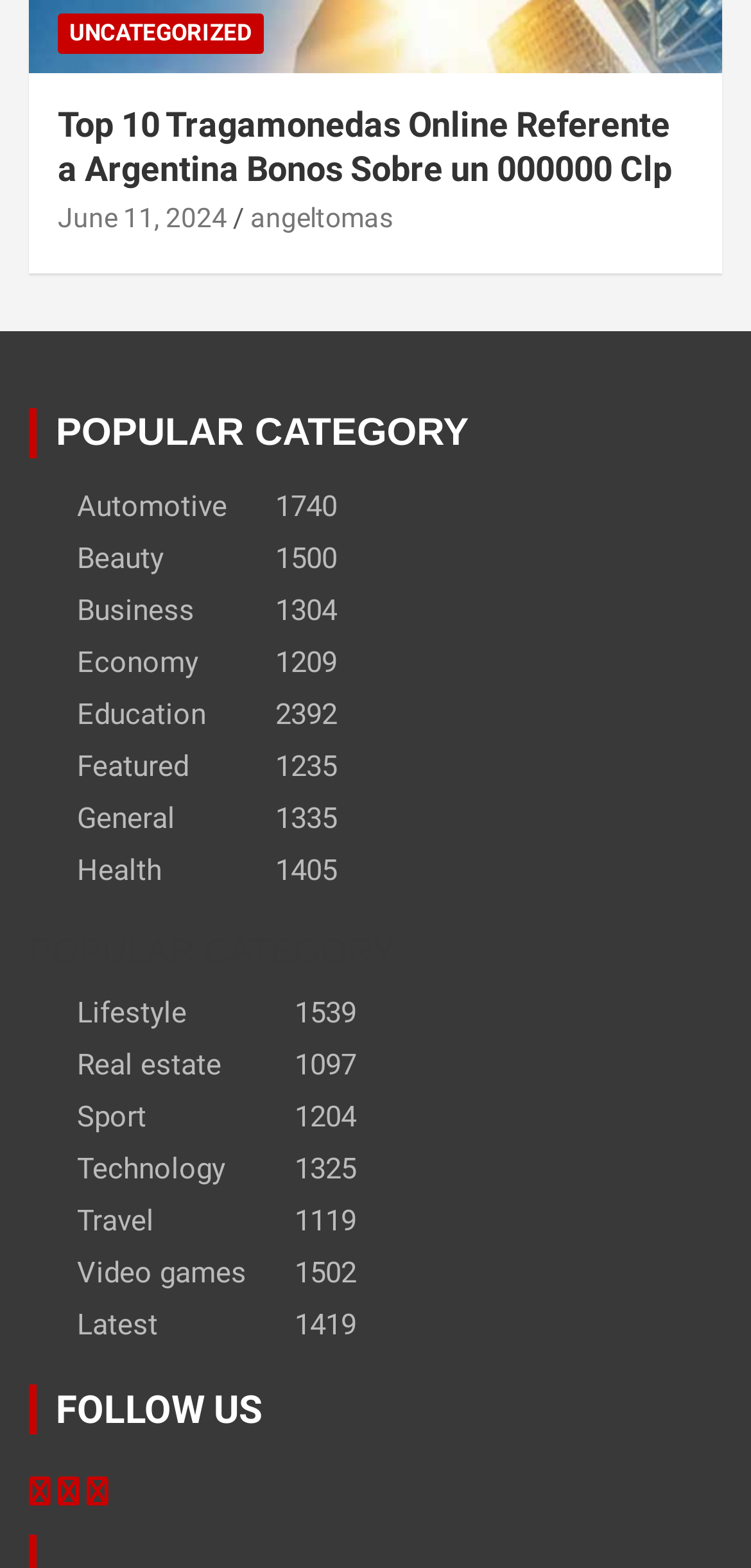Based on the element description June 11, 2024, identify the bounding box coordinates for the UI element. The coordinates should be in the format (top-left x, top-left y, bottom-right x, bottom-right y) and within the 0 to 1 range.

[0.077, 0.129, 0.303, 0.149]